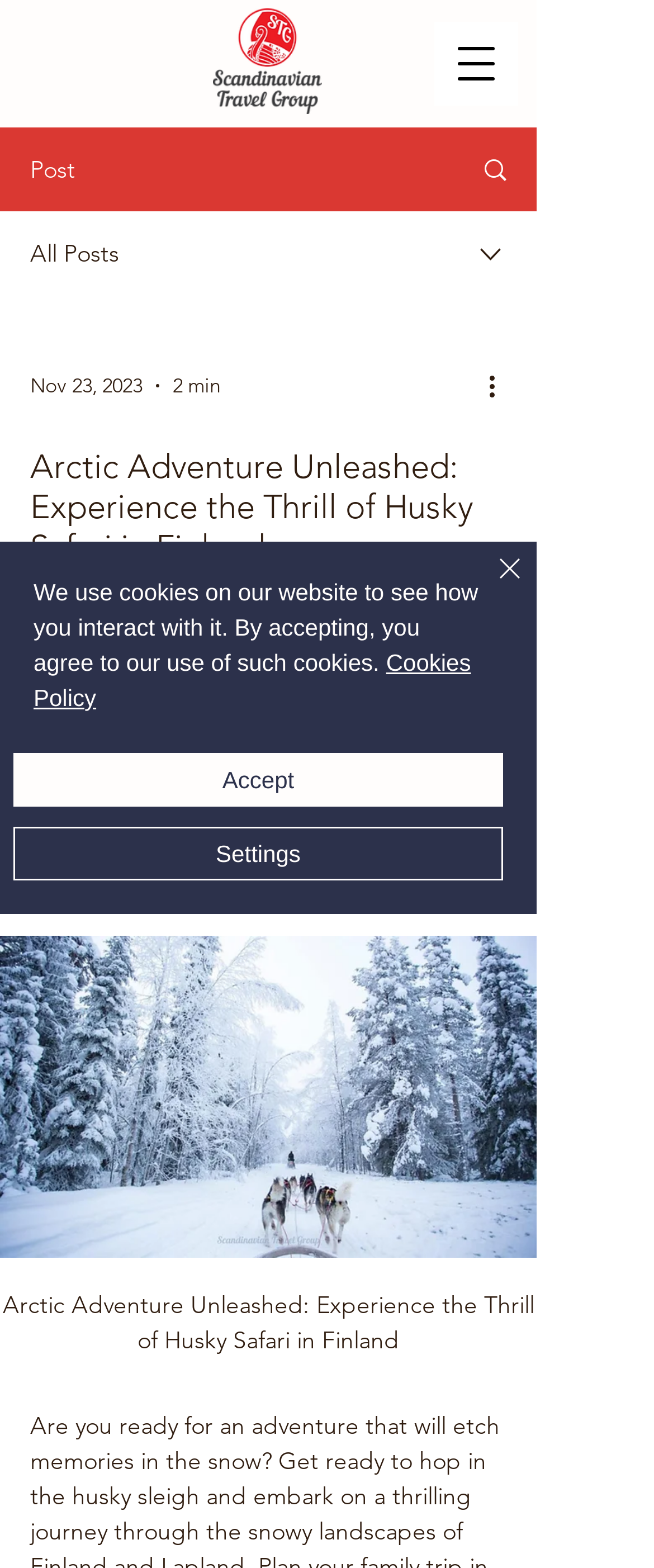Give a one-word or short-phrase answer to the following question: 
What is the purpose of the combobox on the webpage?

Selecting options